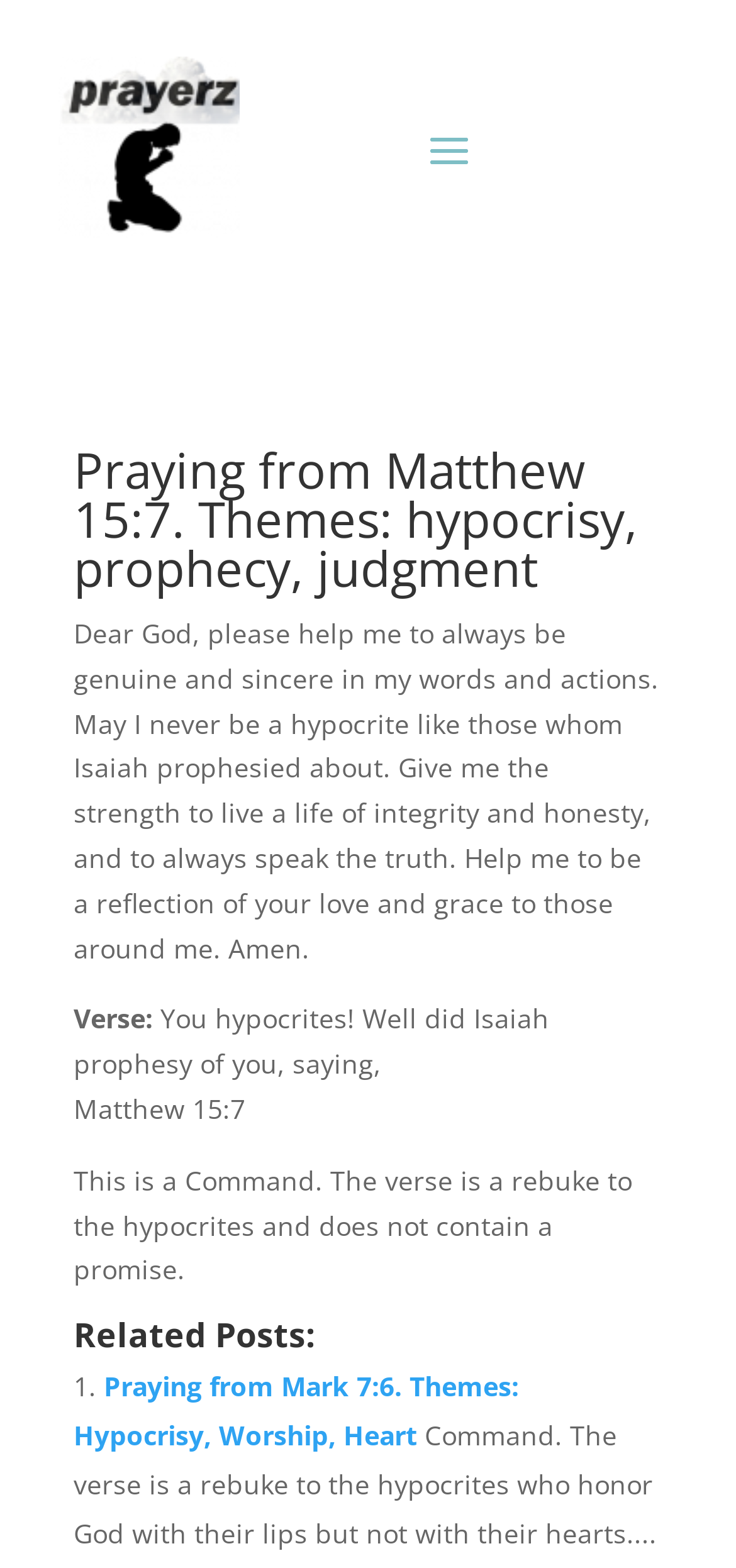Give a one-word or short phrase answer to the question: 
What is the theme of the prayer?

hypocrisy, prophecy, judgment